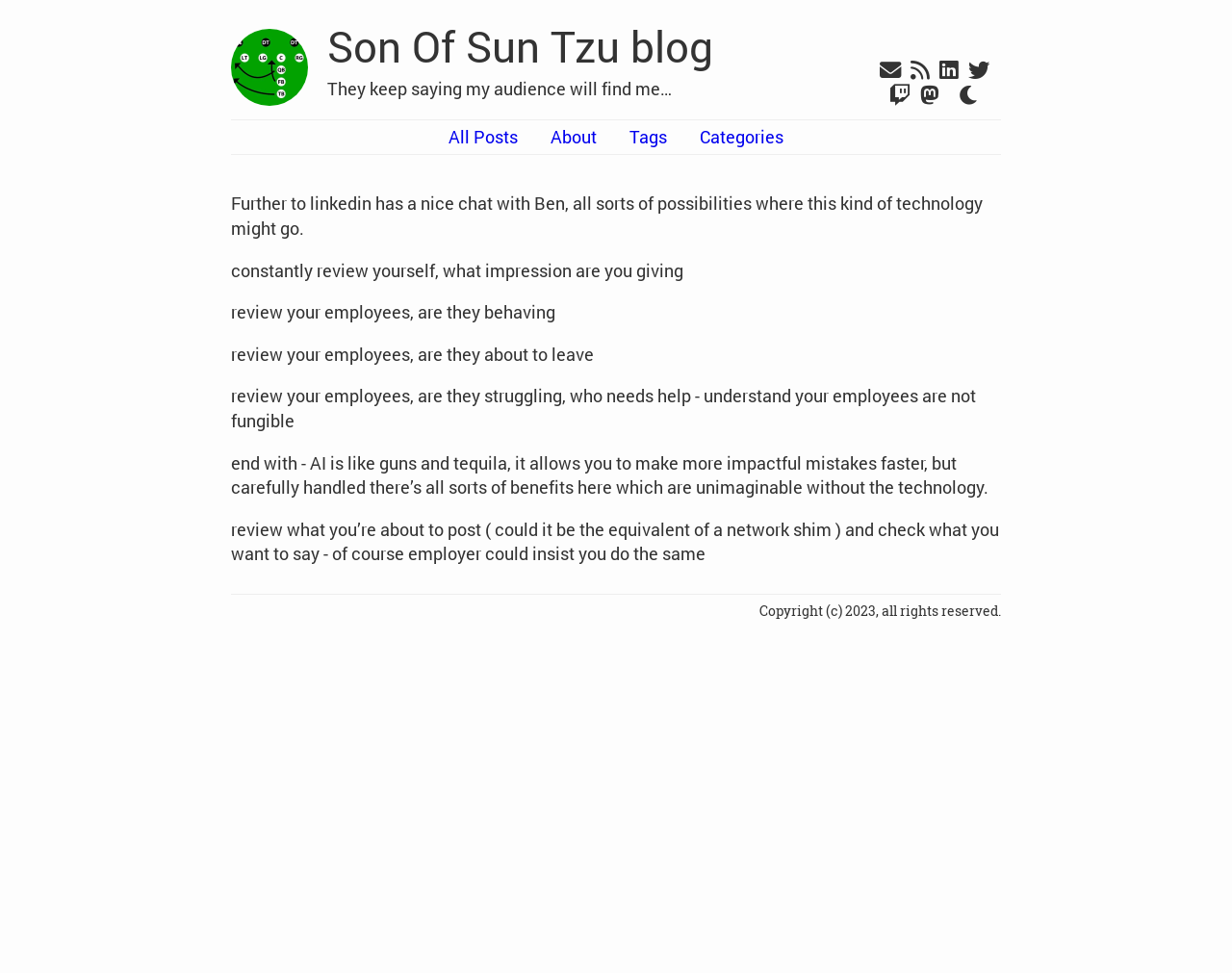Pinpoint the bounding box coordinates of the area that should be clicked to complete the following instruction: "Click the 'Get a Quote' button". The coordinates must be given as four float numbers between 0 and 1, i.e., [left, top, right, bottom].

None